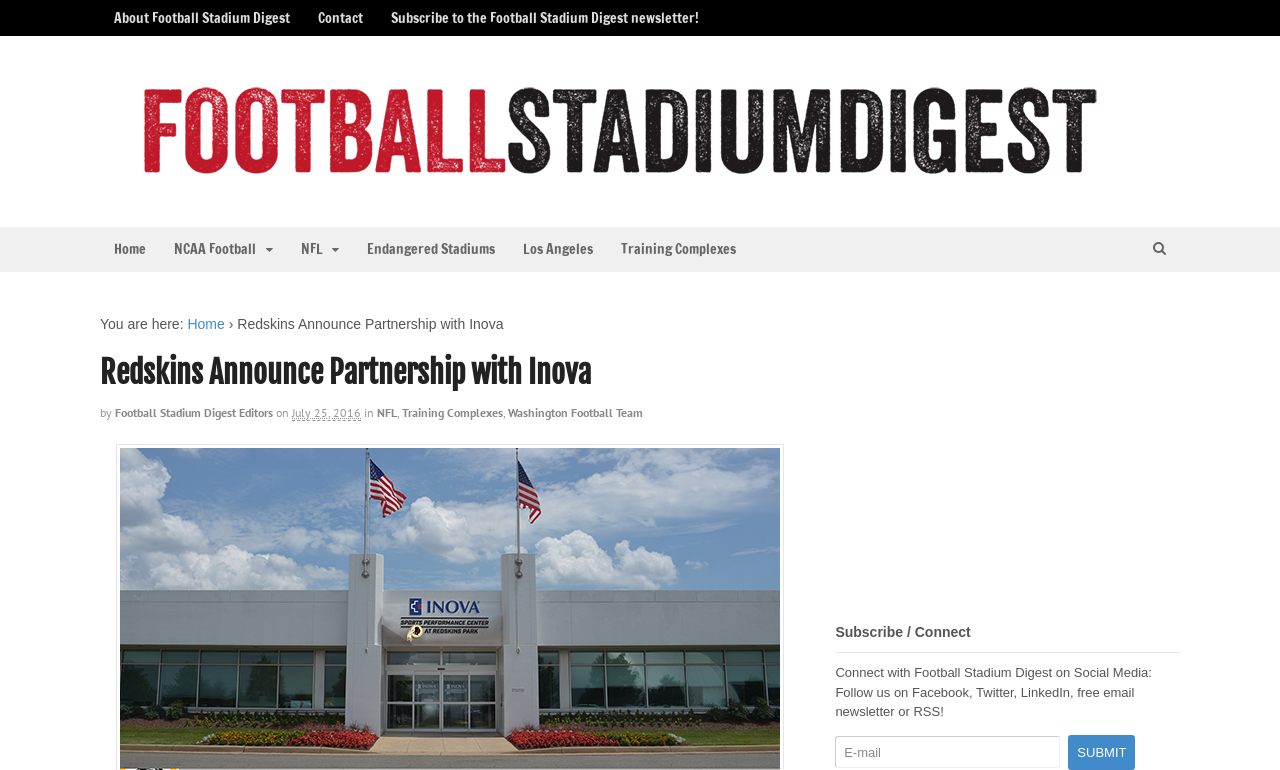From the image, can you give a detailed response to the question below:
What is the topic of the article?

I found the answer by looking at the main heading of the article, which is 'Redskins Announce Partnership with Inova'. This heading is located in the middle of the webpage and is the most prominent text on the page.